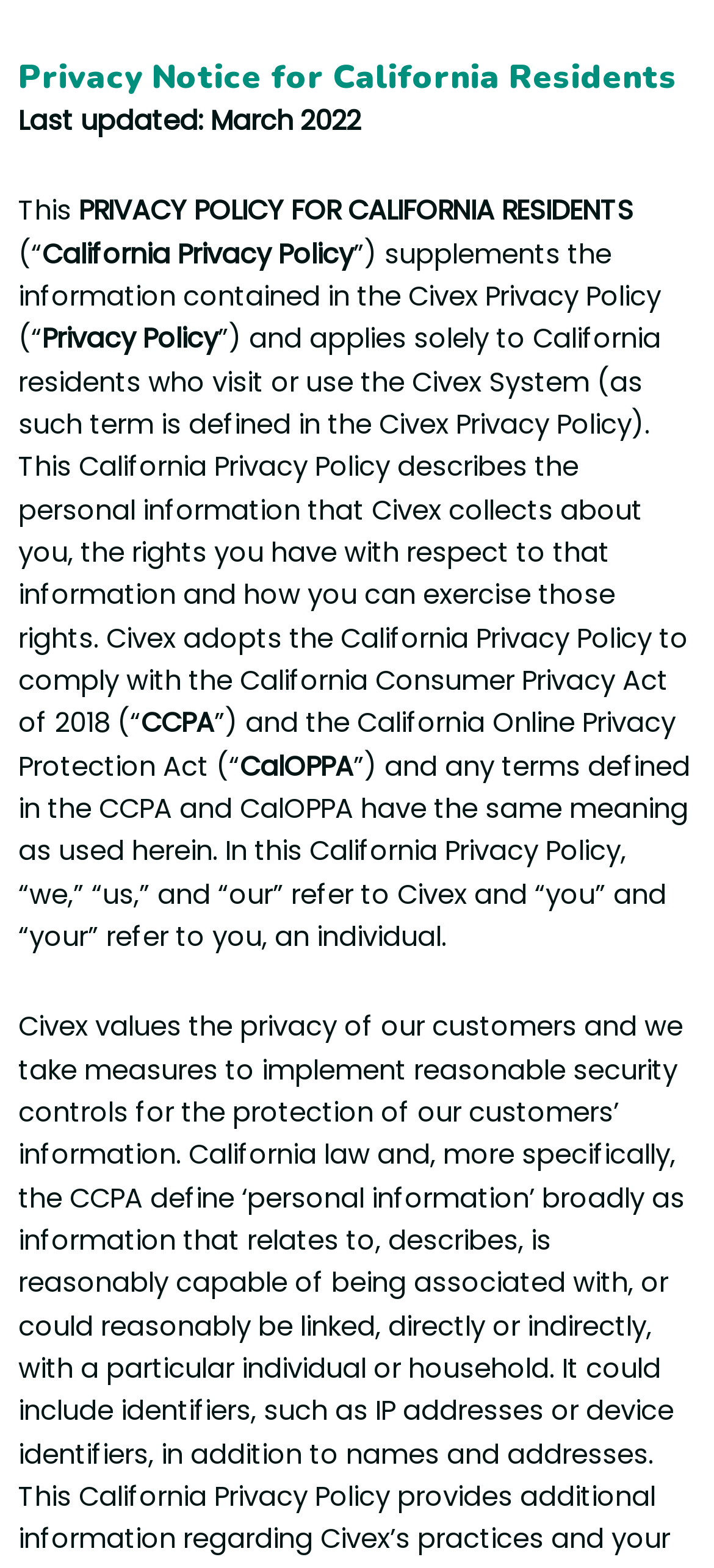What is the relationship between this policy and the Civex Privacy Policy?
Please answer using one word or phrase, based on the screenshot.

Supplements